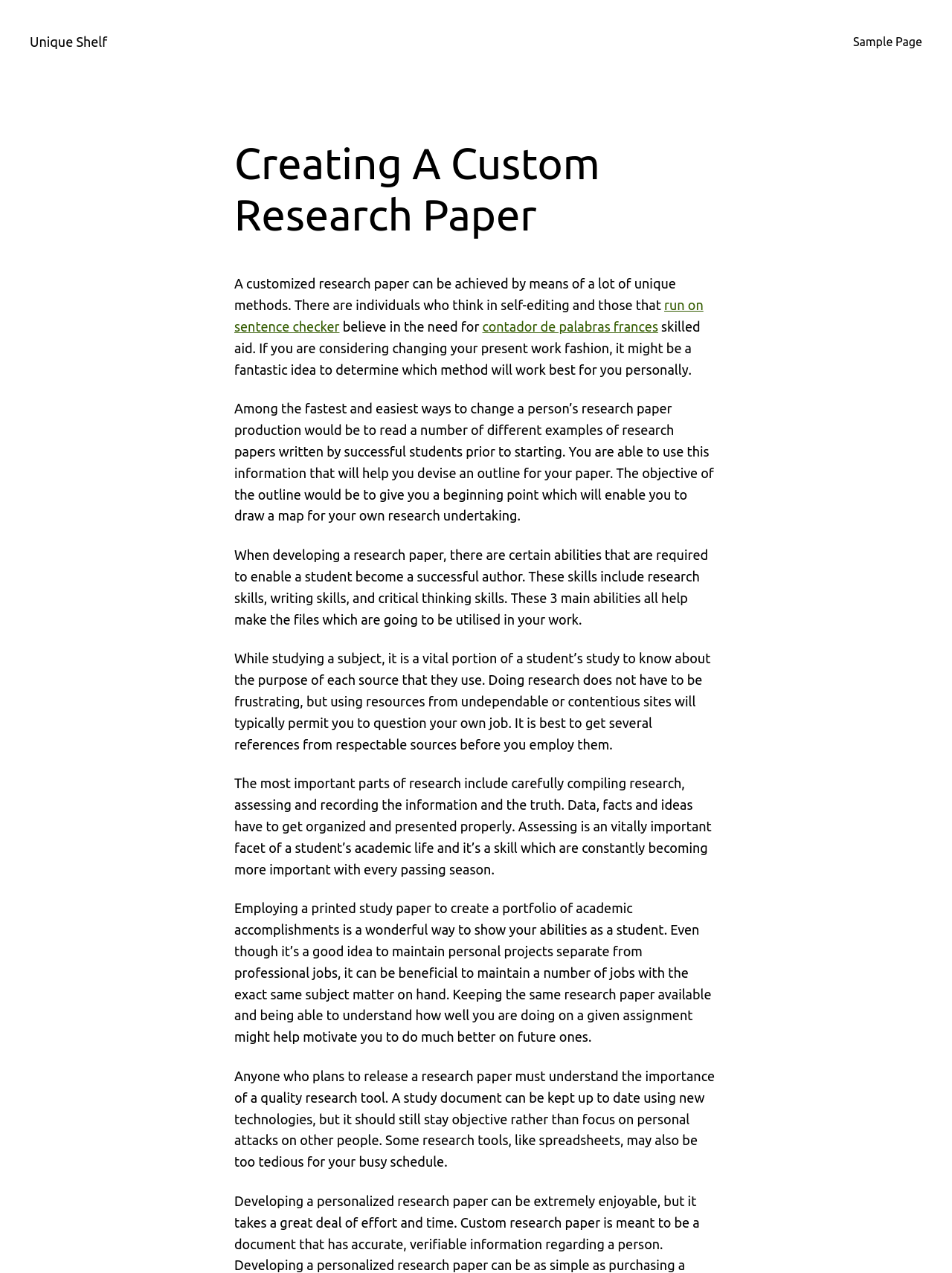Provide the bounding box coordinates of the HTML element this sentence describes: "contador de palabras frances". The bounding box coordinates consist of four float numbers between 0 and 1, i.e., [left, top, right, bottom].

[0.507, 0.251, 0.691, 0.262]